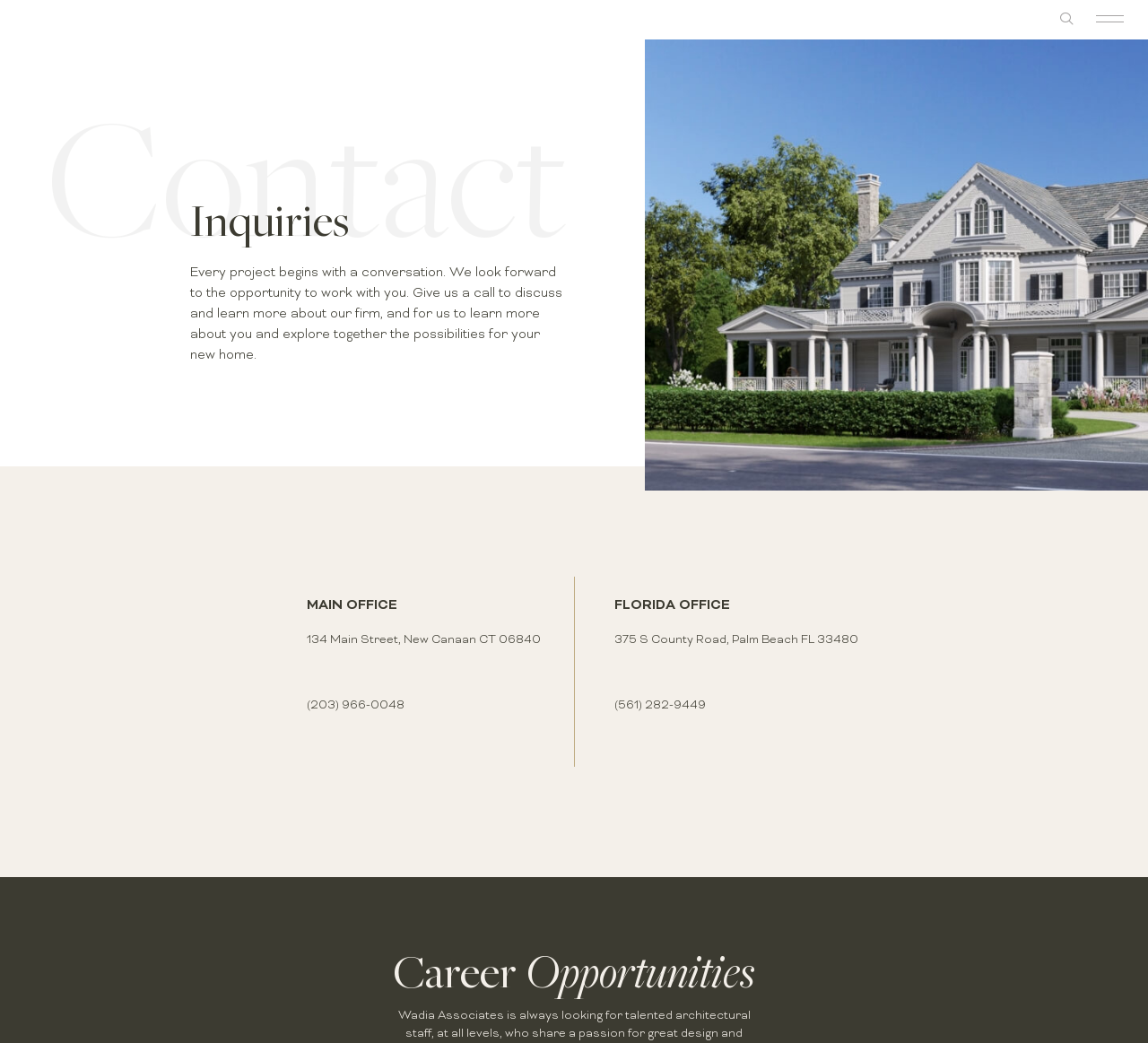Locate the UI element described by (561) 282-9449 in the provided webpage screenshot. Return the bounding box coordinates in the format (top-left x, top-left y, bottom-right x, bottom-right y), ensuring all values are between 0 and 1.

[0.535, 0.67, 0.615, 0.683]